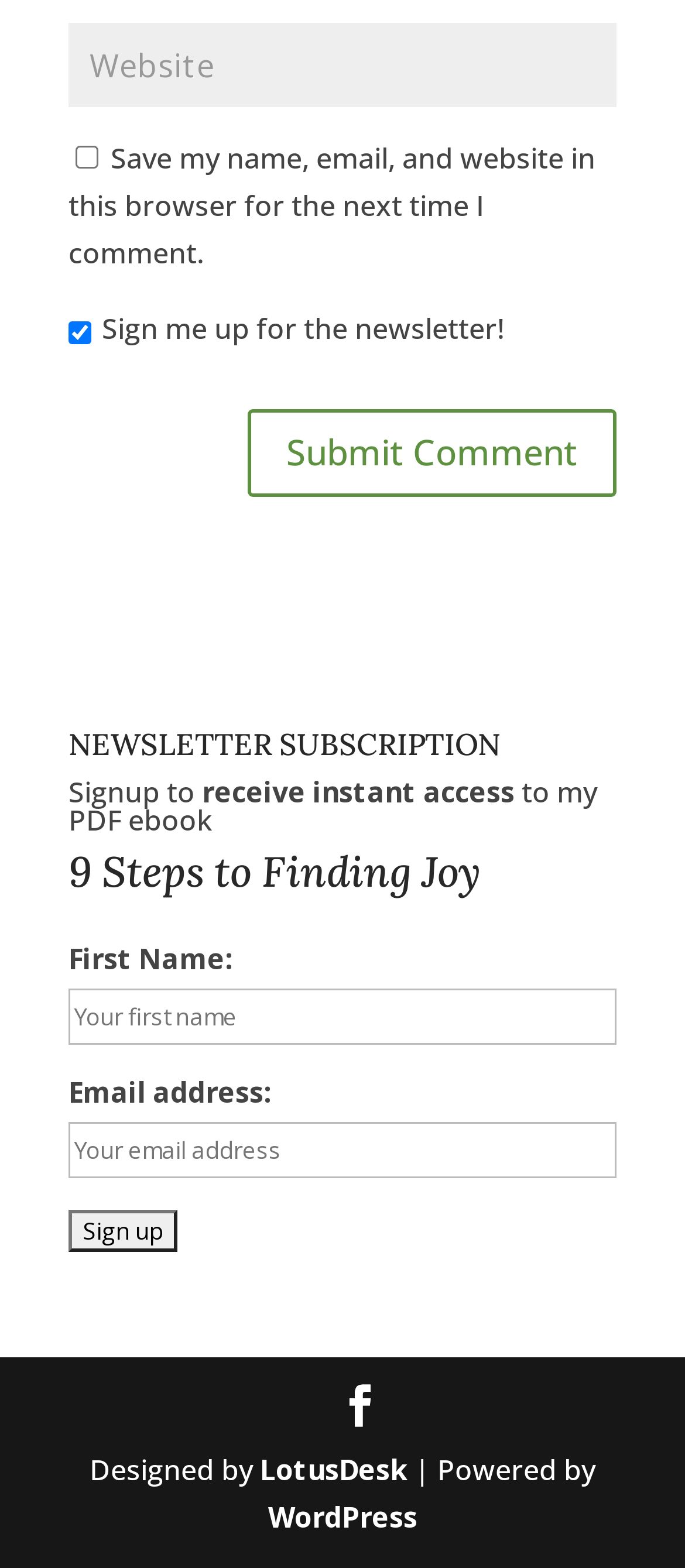Pinpoint the bounding box coordinates for the area that should be clicked to perform the following instruction: "Enter website".

[0.1, 0.014, 0.9, 0.068]